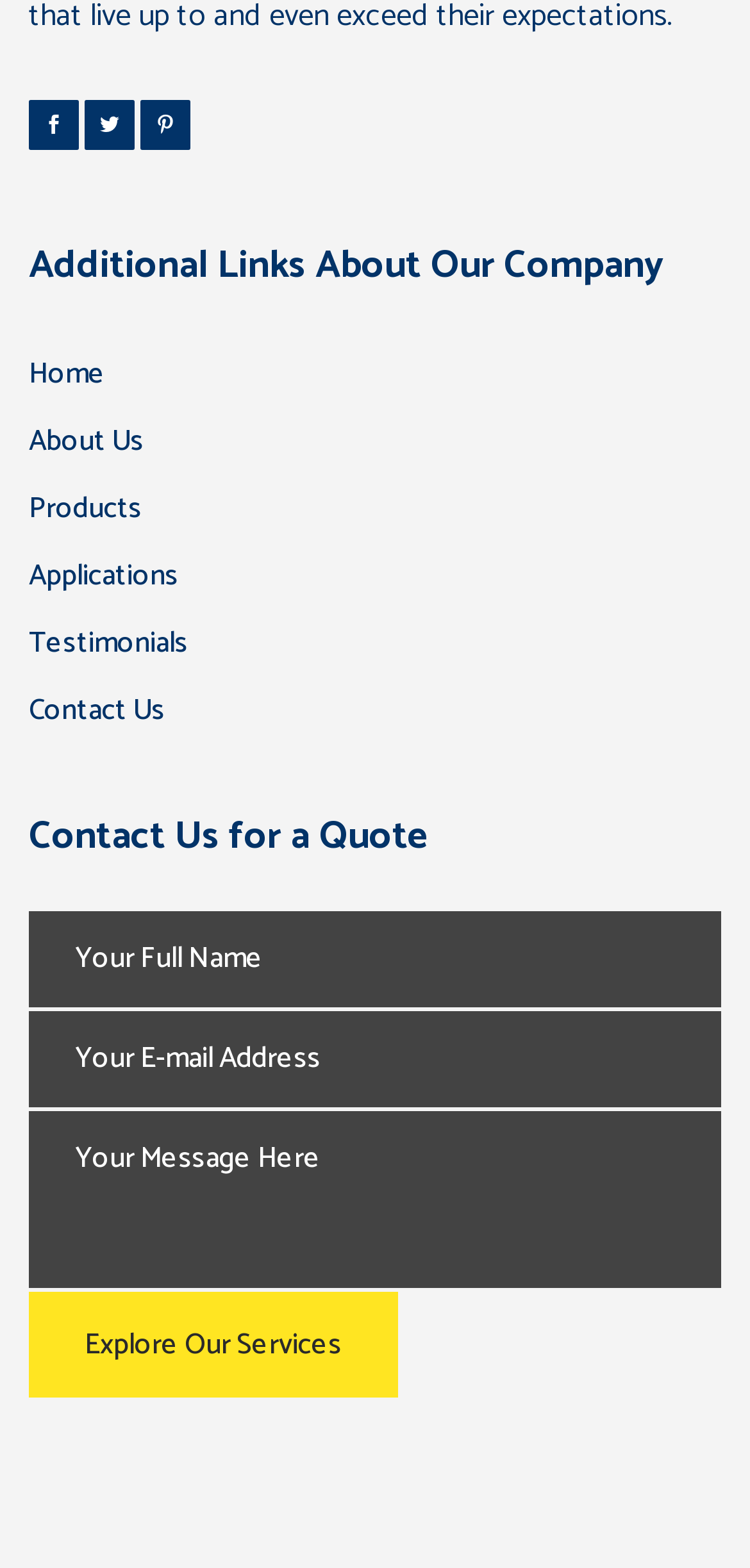Utilize the details in the image to give a detailed response to the question: What is the button label below the contact form?

The button below the contact form is labeled 'Explore Our Services', which suggests that it may lead to a page with more information about the company's services.